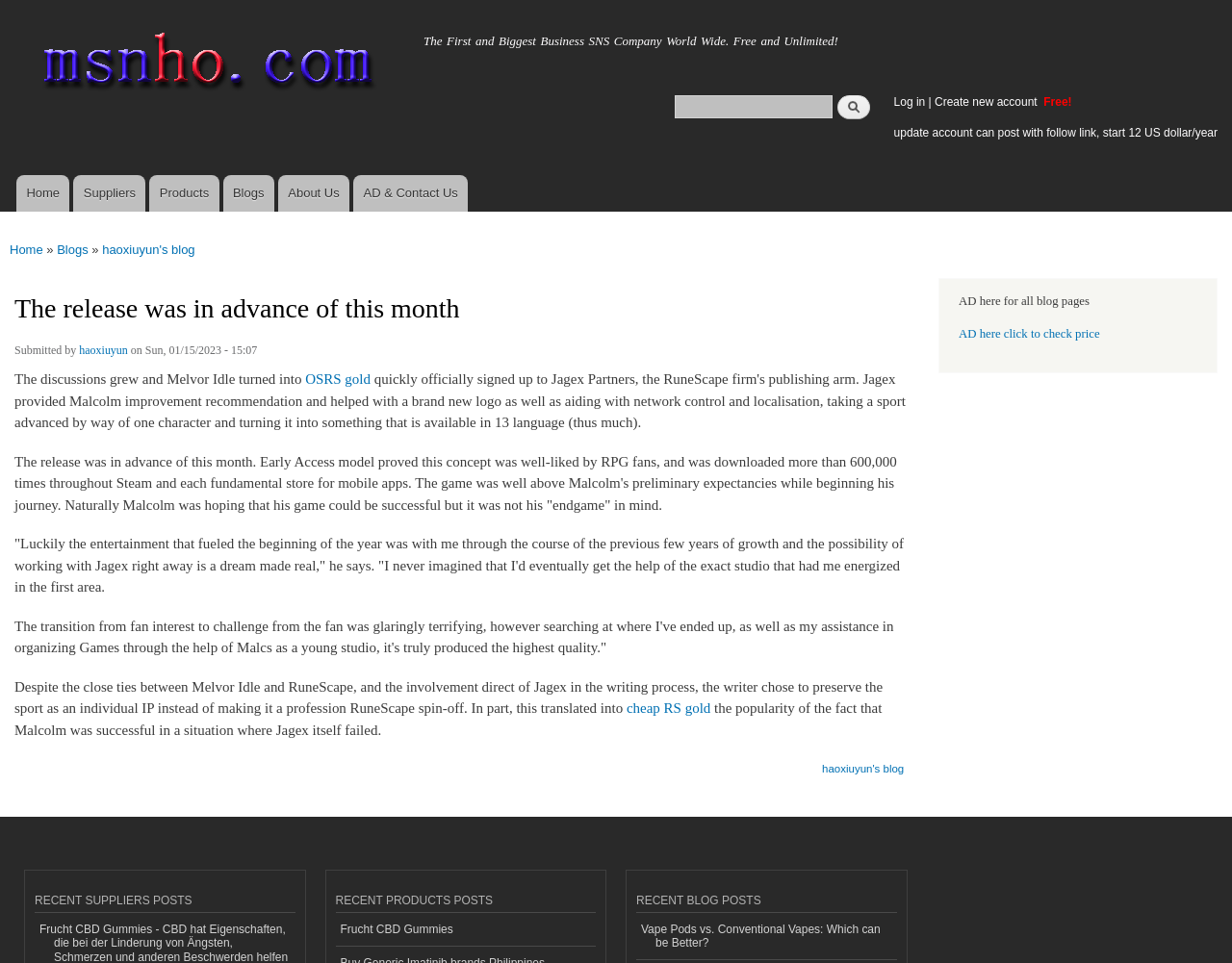Please provide a one-word or phrase answer to the question: 
How many times was Melvor Idle downloaded?

More than 600,000 times